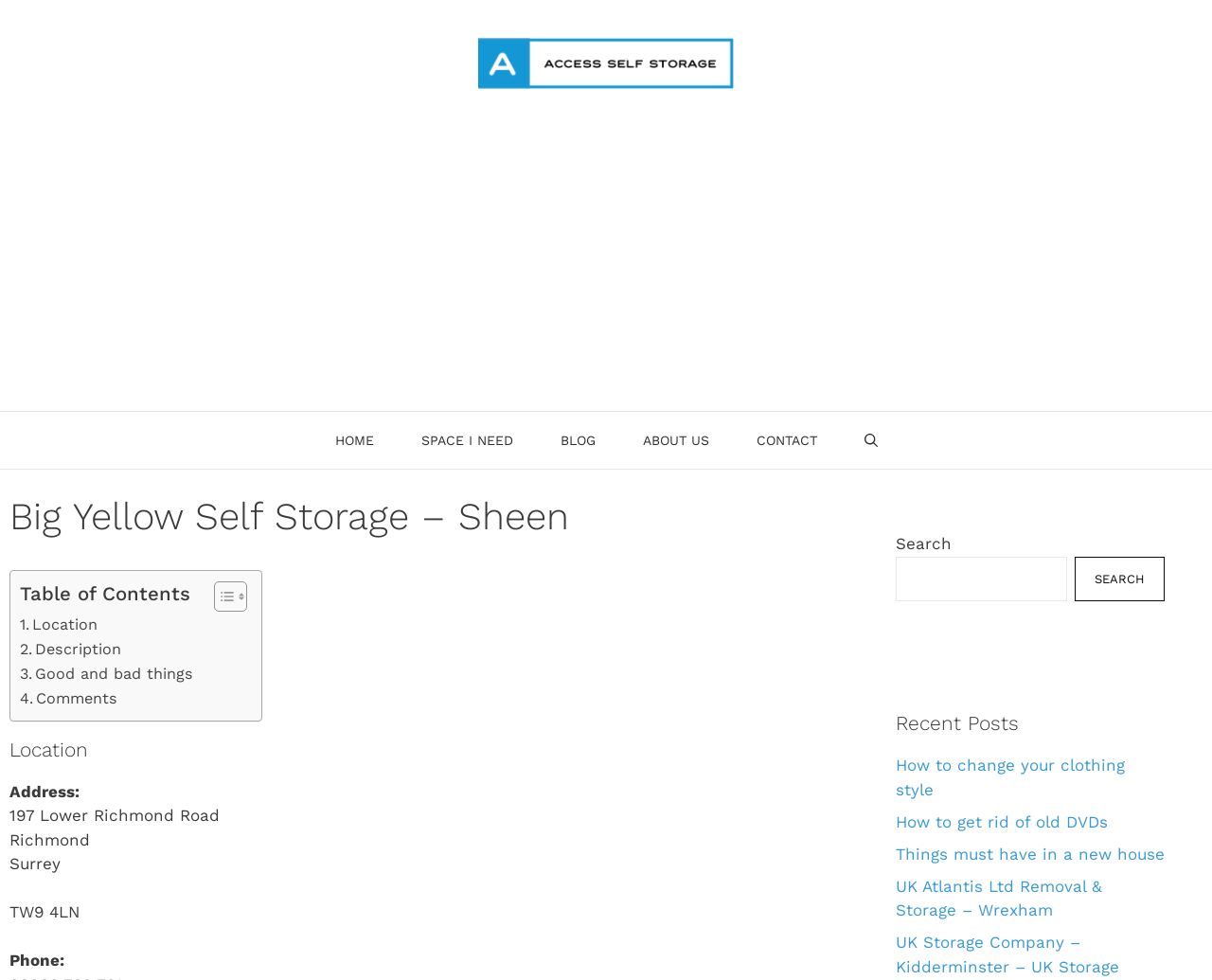Please indicate the bounding box coordinates of the element's region to be clicked to achieve the instruction: "Read the 'Recent Posts'". Provide the coordinates as four float numbers between 0 and 1, i.e., [left, top, right, bottom].

[0.739, 0.726, 0.961, 0.75]